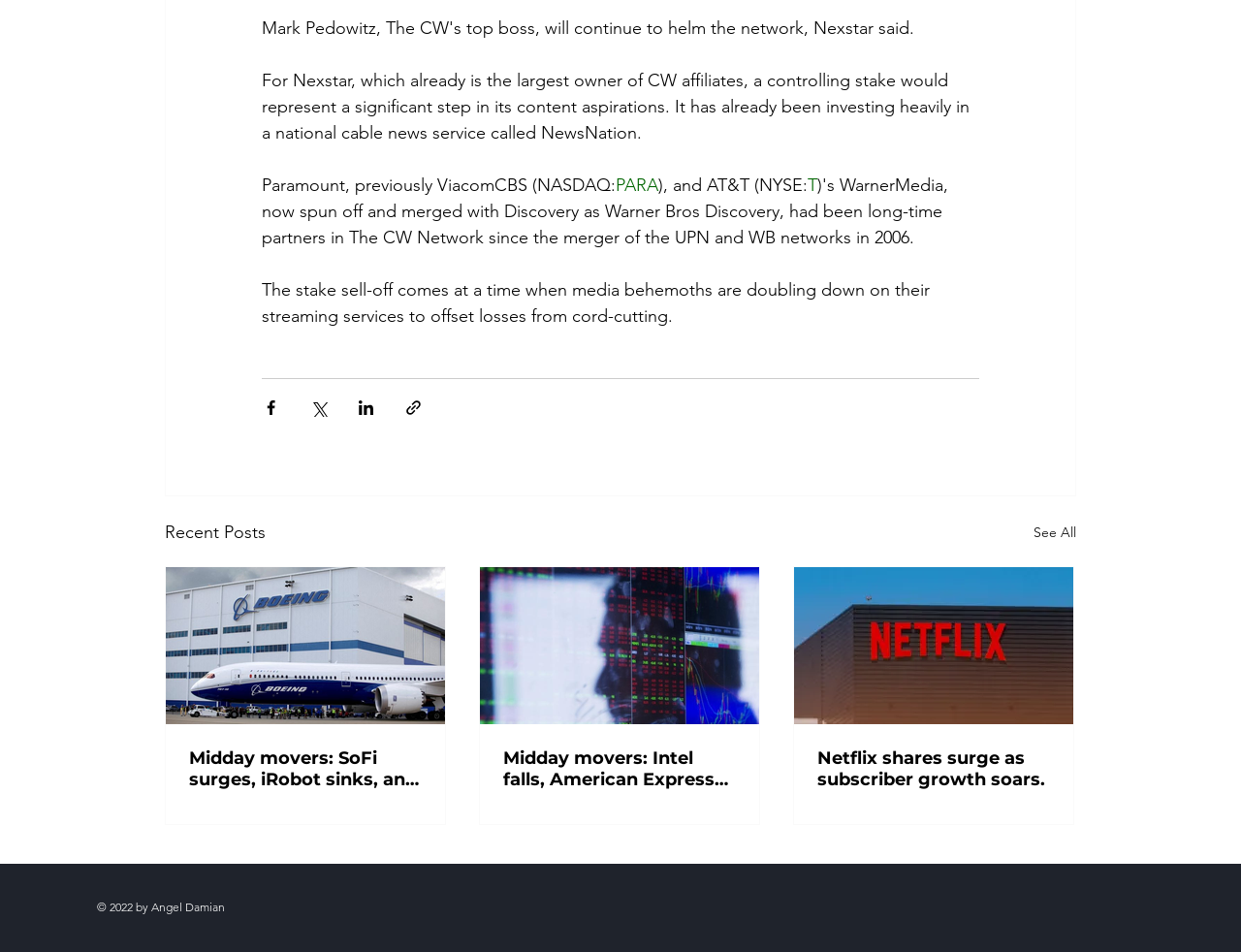Give a one-word or one-phrase response to the question: 
How many share buttons are there?

4